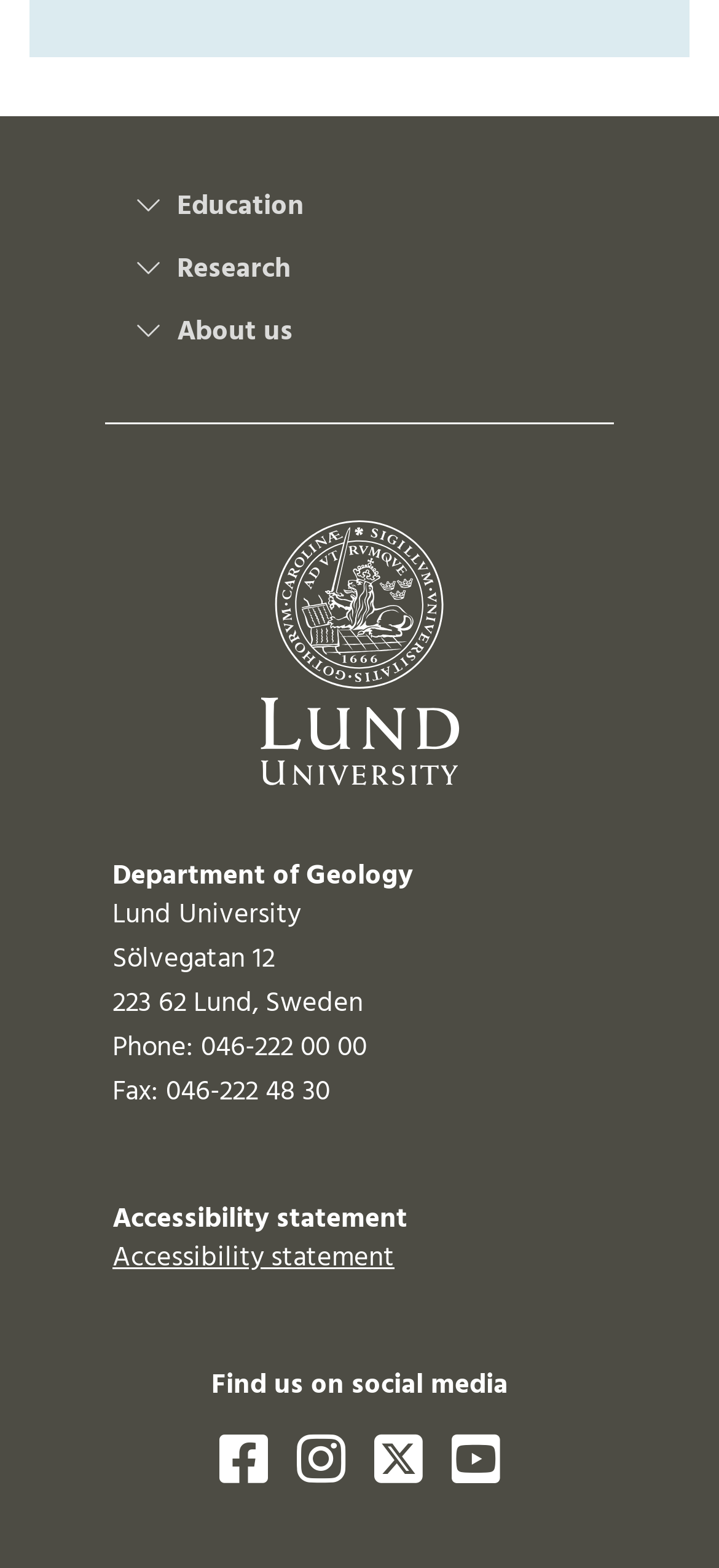What is the address of the department?
Look at the screenshot and provide an in-depth answer.

I found the answer by looking at the StaticText elements with the address information which are located below the department name.